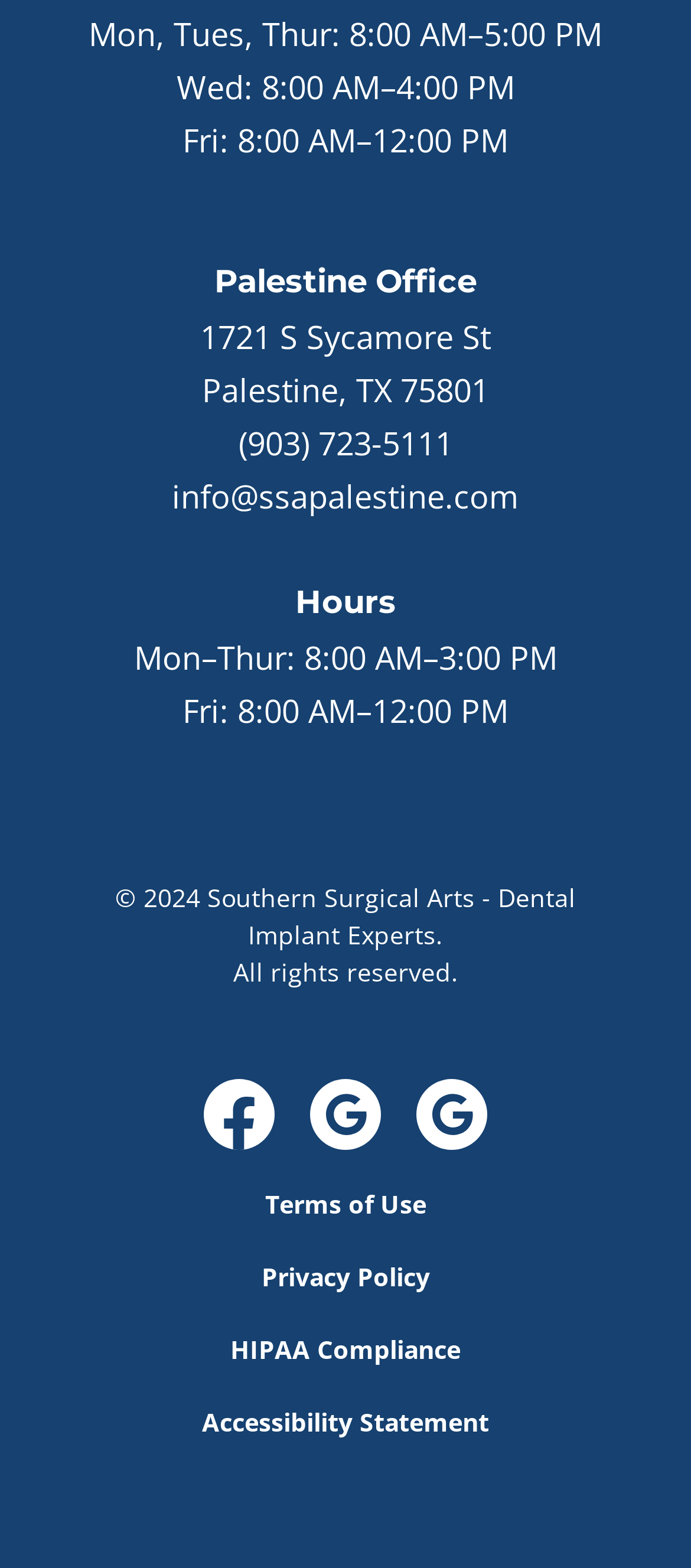What is the phone number?
Refer to the image and provide a one-word or short phrase answer.

(903) 723-5111